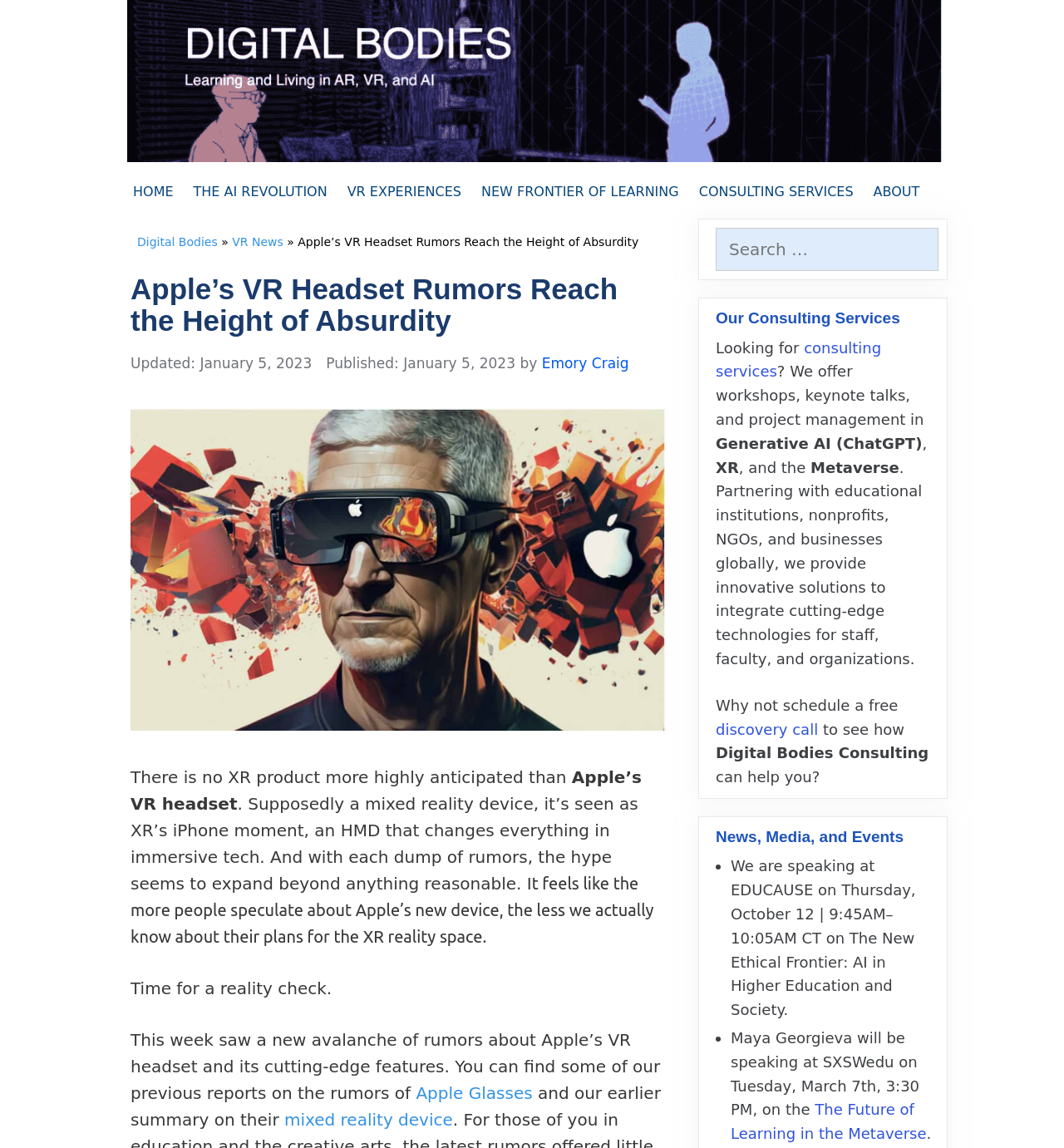What services does Digital Bodies Consulting offer?
Using the information from the image, answer the question thoroughly.

I determined the answer by reading the complementary element on the webpage, which mentions 'Our Consulting Services' and lists services such as workshops, keynote talks, and project management in areas like Generative AI, XR, and the Metaverse.